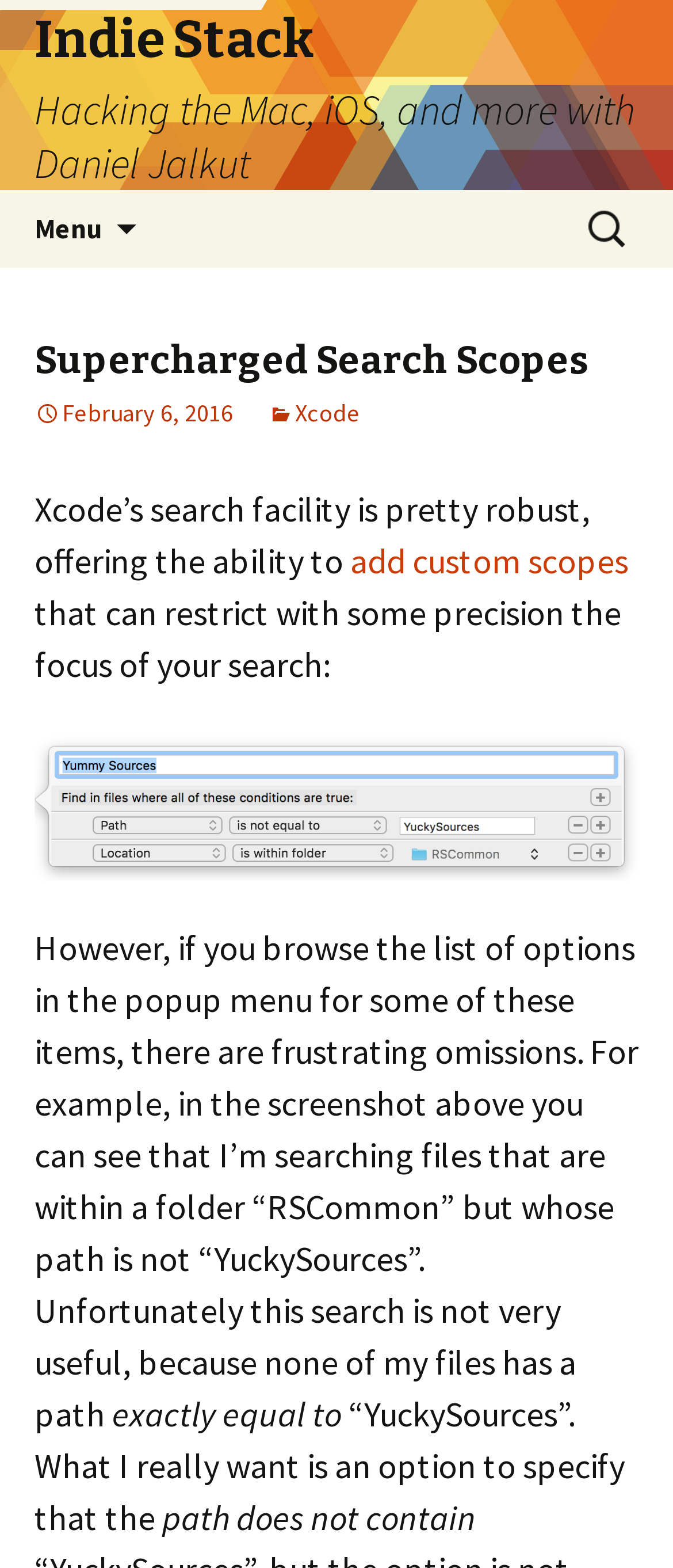What is the name of the website?
Please respond to the question with a detailed and well-explained answer.

I determined the name of the website by looking at the heading element 'Indie Stack' which is a child of the link element 'Indie Stack Hacking the Mac, iOS, and more with Daniel Jalkut'.